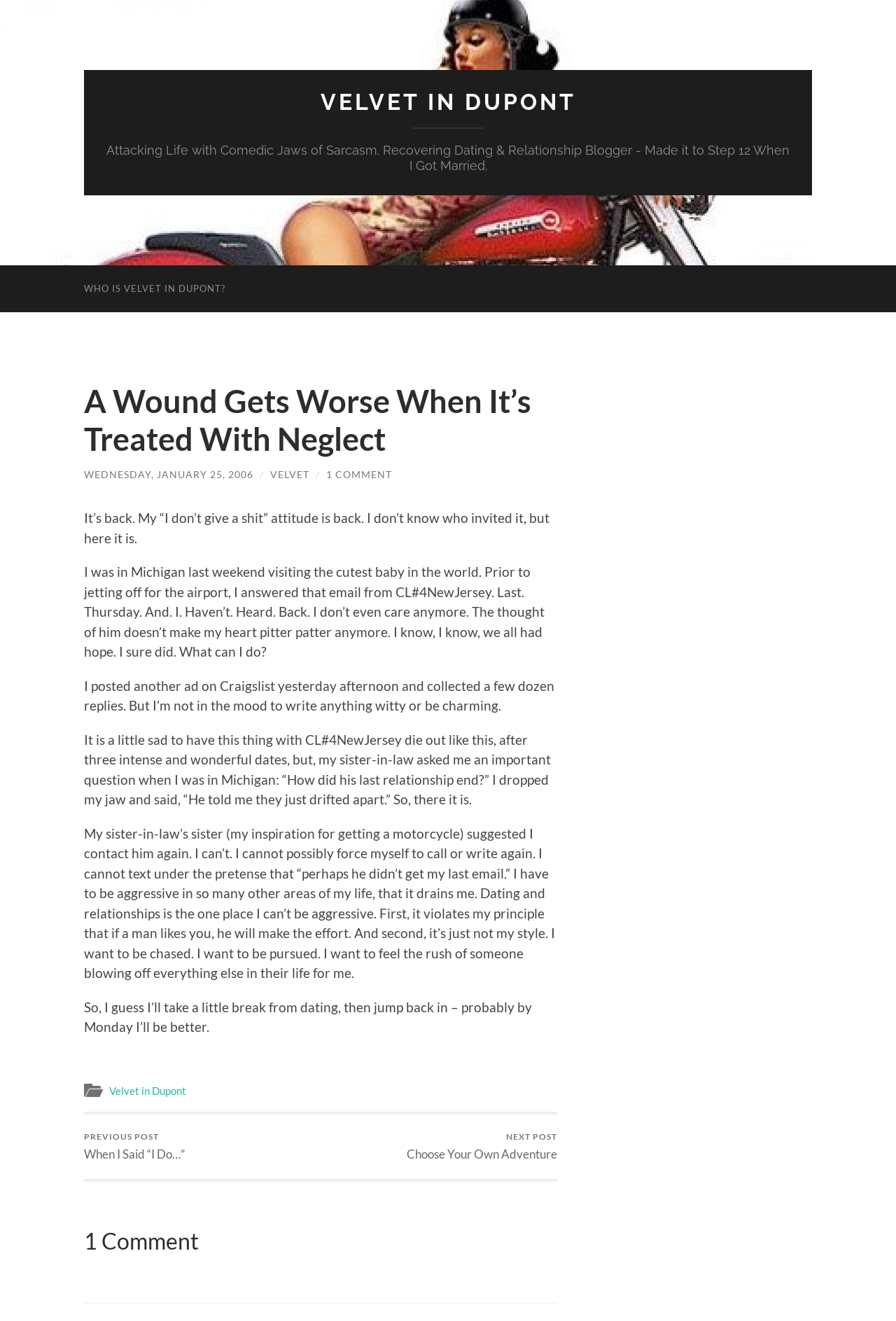Find the bounding box coordinates of the element to click in order to complete the given instruction: "Follow on Google News."

None